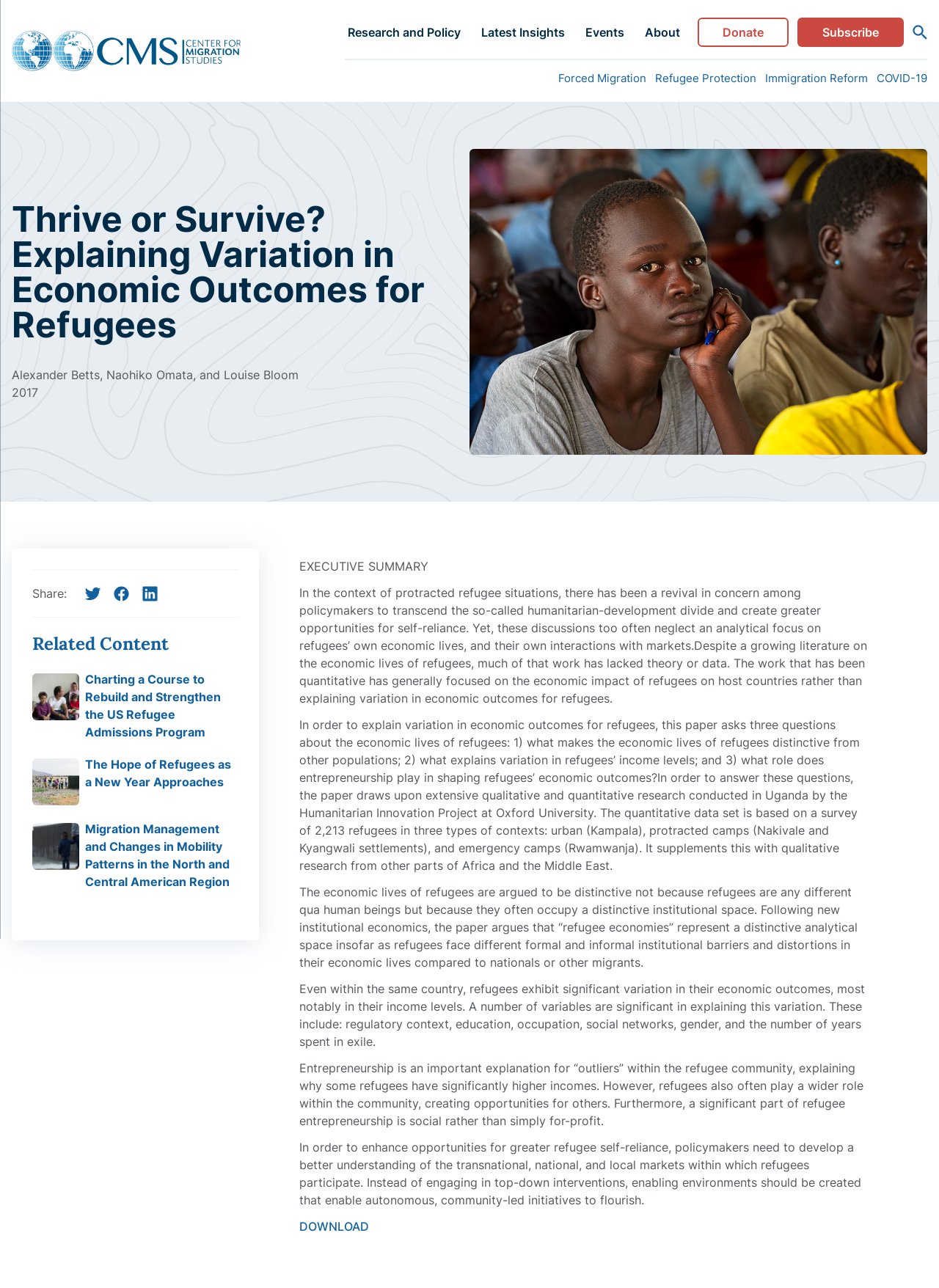Refer to the screenshot and give an in-depth answer to this question: What is the role of entrepreneurship in shaping refugees' economic outcomes?

According to the webpage, entrepreneurship is an important explanation for why some refugees have significantly higher incomes, and refugees also often play a wider role within the community, creating opportunities for others, with a significant part of refugee entrepreneurship being social rather than simply for-profit.